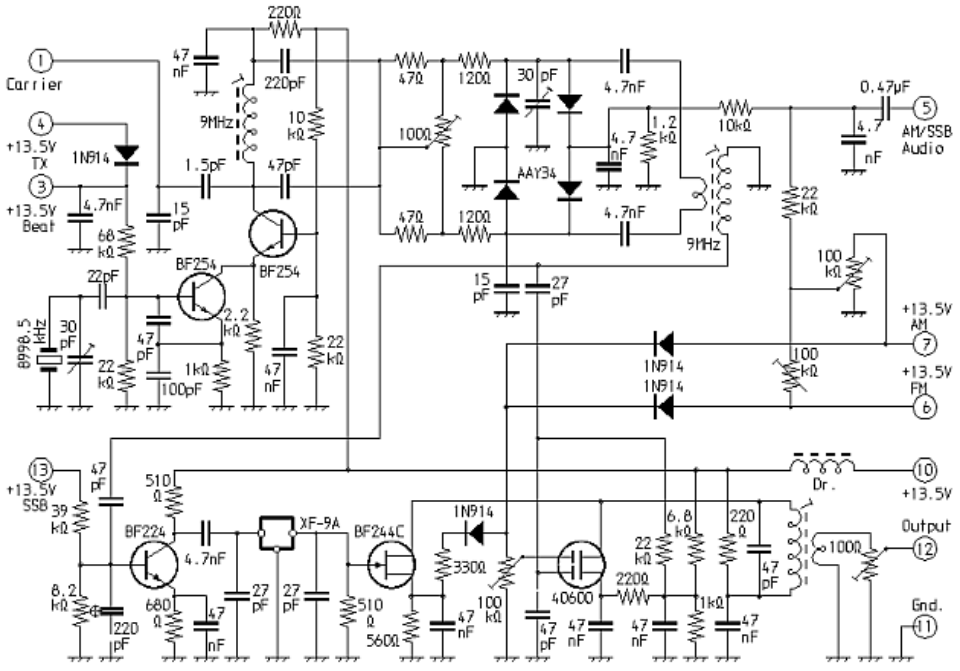What is the frequency of the crystal filter used in the circuit?
Based on the image, provide your answer in one word or phrase.

9 MHz